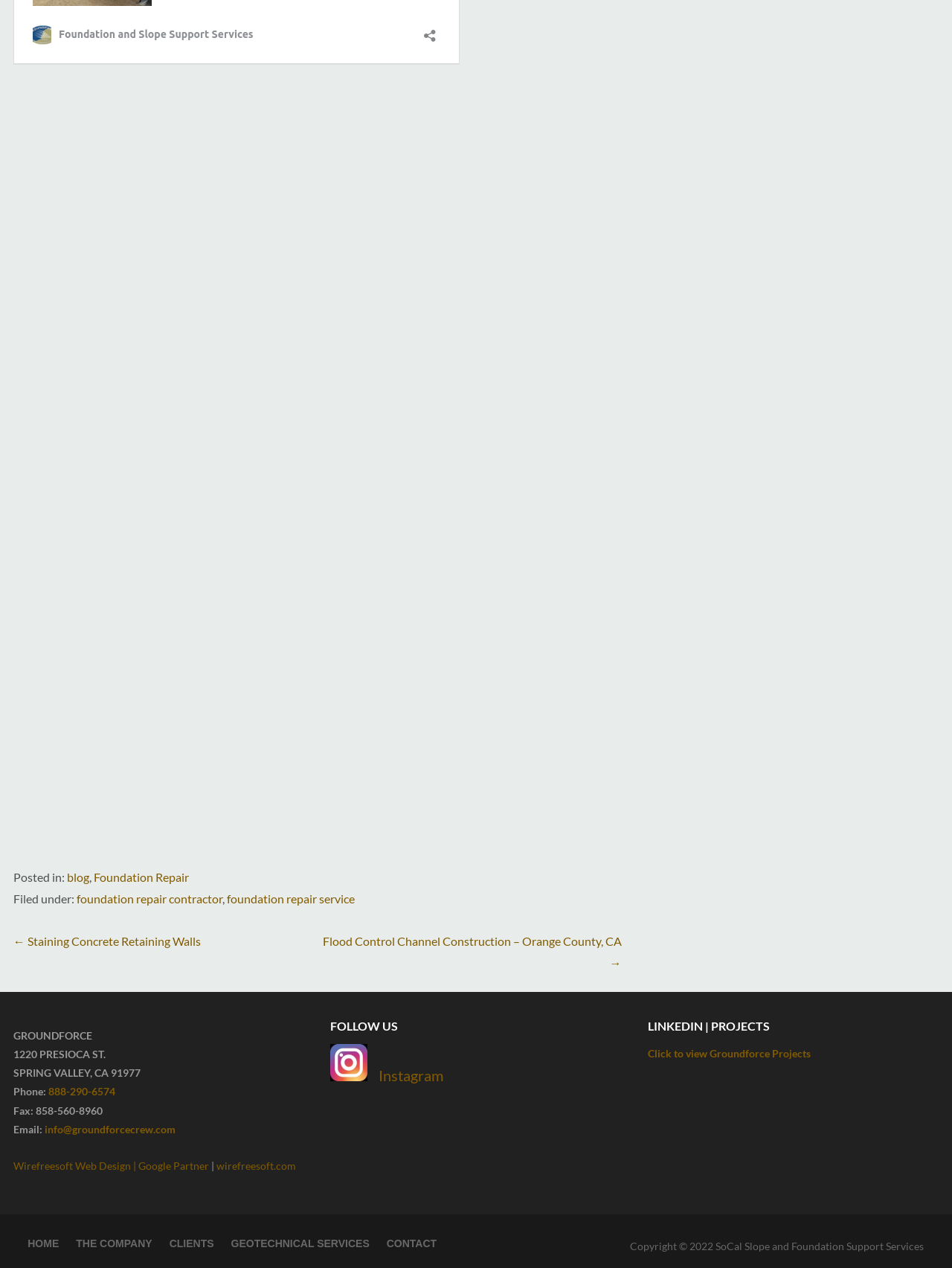Please find the bounding box coordinates of the clickable region needed to complete the following instruction: "Search for something". The bounding box coordinates must consist of four float numbers between 0 and 1, i.e., [left, top, right, bottom].

None